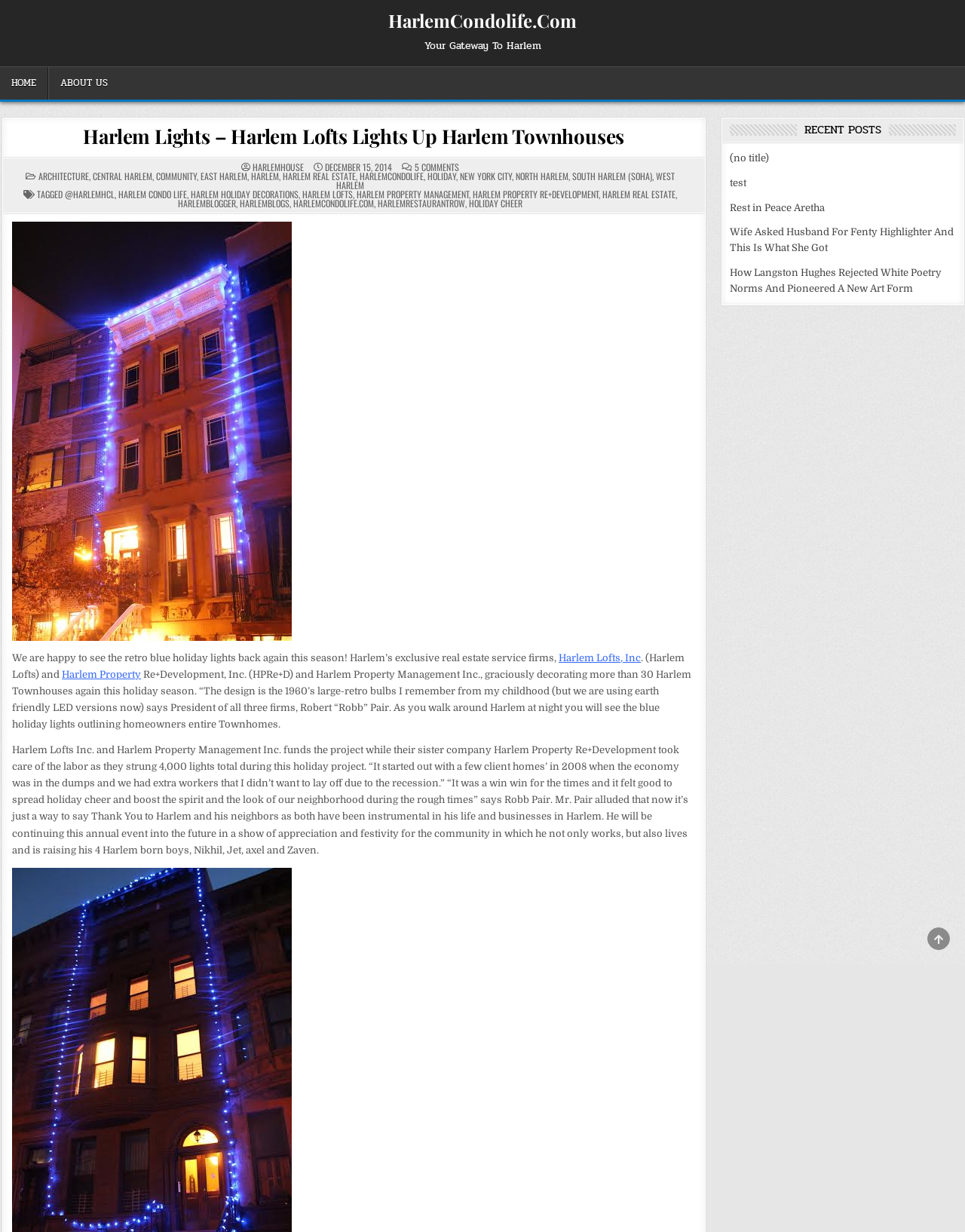Can you give a comprehensive explanation to the question given the content of the image?
How many Harlem-born boys does Robb Pair have?

The article mentions that Robb Pair is raising his 4 Harlem-born boys, Nikhil, Jet, Axel, and Zaven, in the neighborhood where he works and lives.